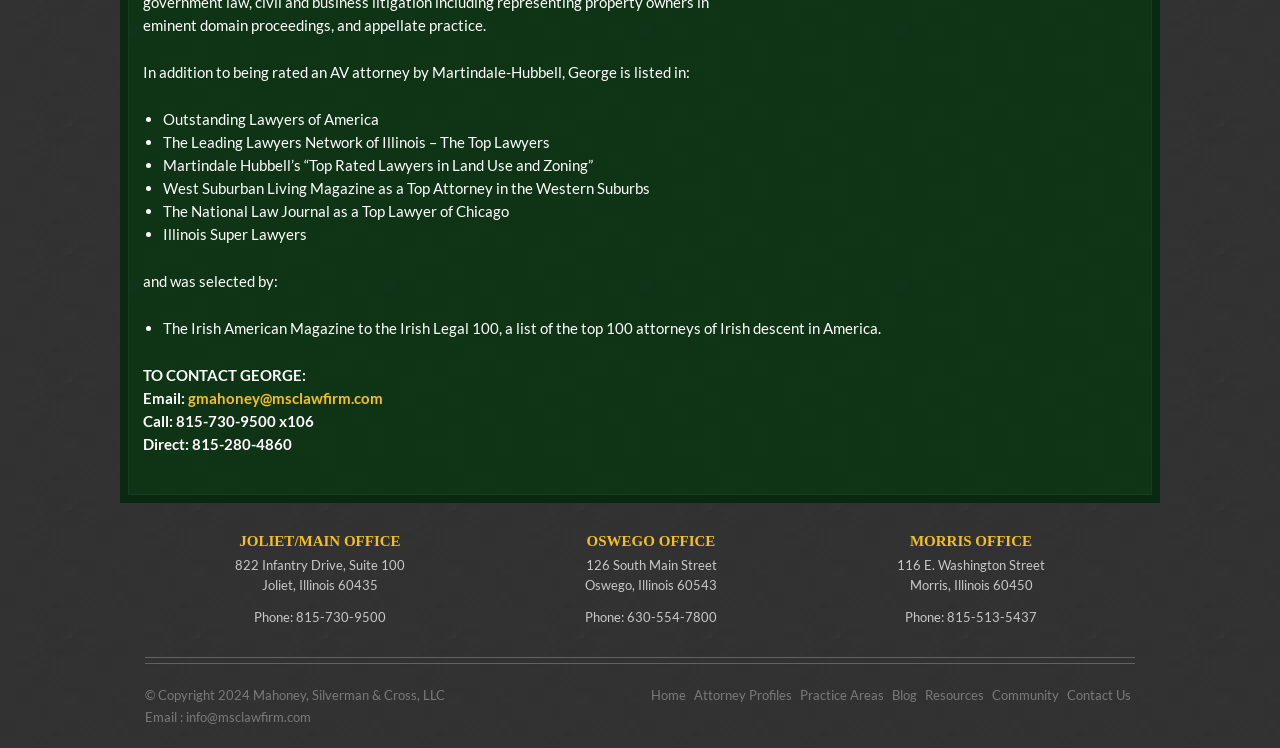Pinpoint the bounding box coordinates of the element you need to click to execute the following instruction: "Go to Home page". The bounding box should be represented by four float numbers between 0 and 1, in the format [left, top, right, bottom].

[0.505, 0.918, 0.539, 0.94]